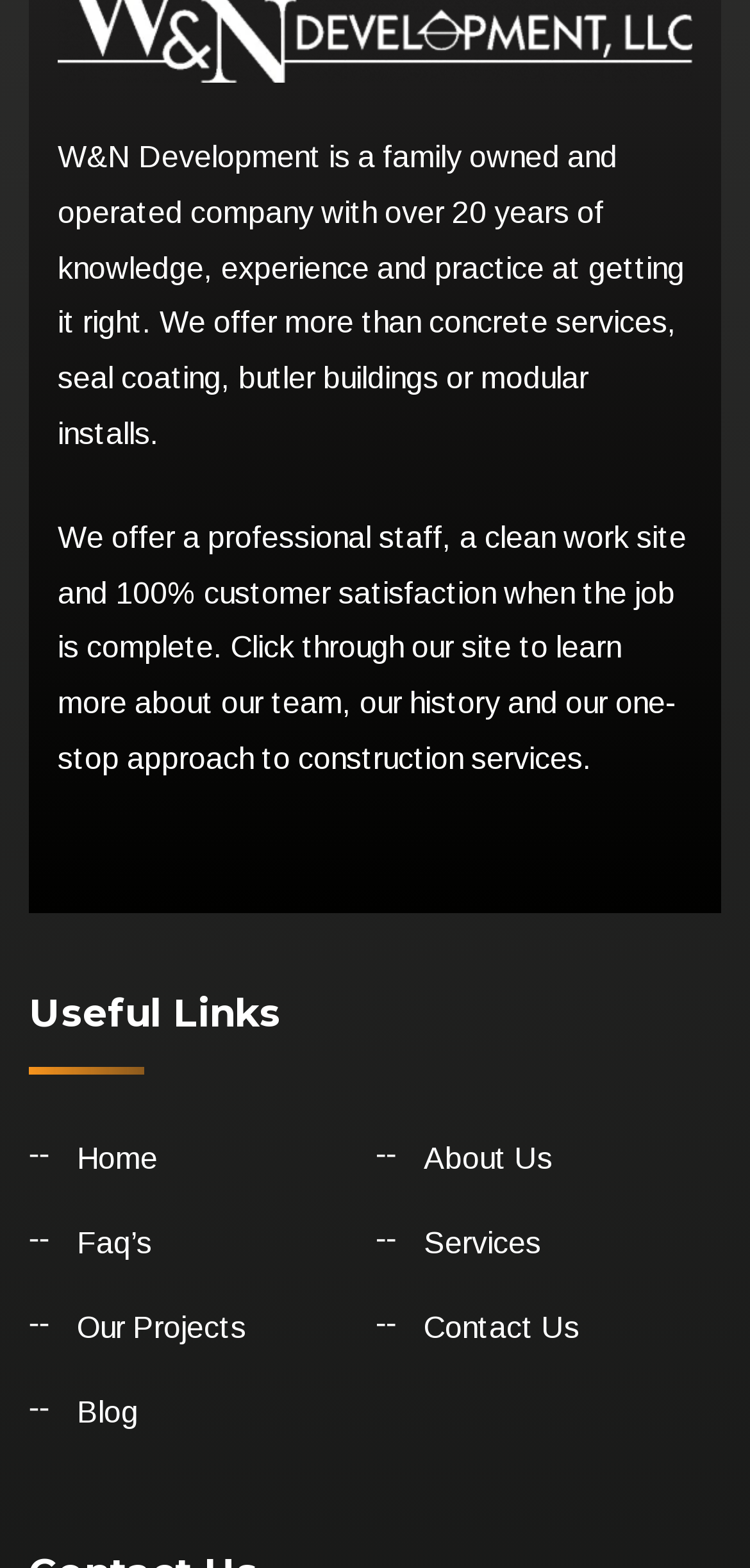How many links are under 'Useful Links'?
Based on the screenshot, answer the question with a single word or phrase.

7